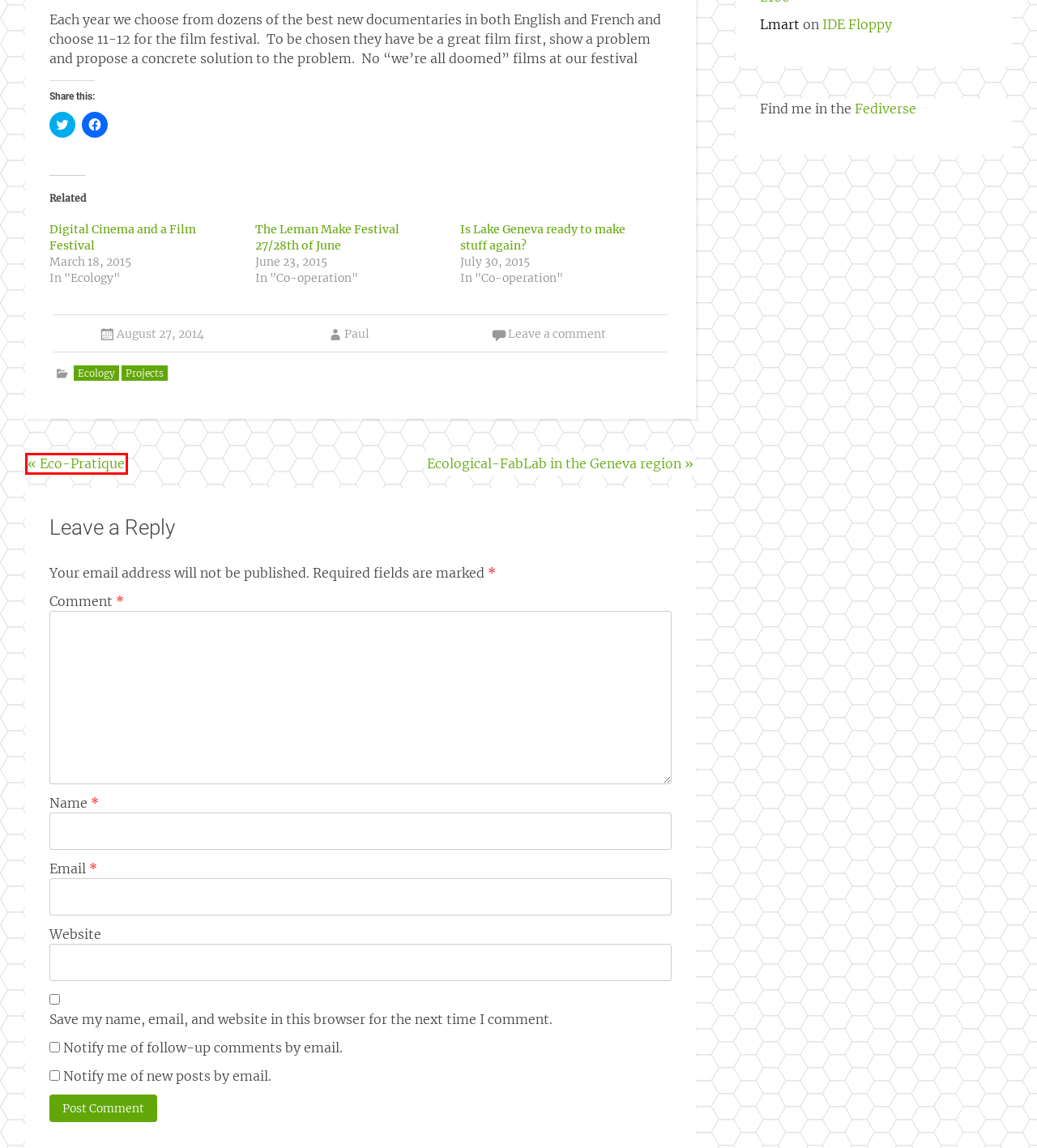A screenshot of a webpage is given, marked with a red bounding box around a UI element. Please select the most appropriate webpage description that fits the new page after clicking the highlighted element. Here are the candidates:
A. Paul | PaulBristow.Net
B. PaulBristow.Net | My personal site. Things I do
C. Projects | PaulBristow.Net
D. Eco-Pratique | PaulBristow.Net
E. Gadget Guru | PaulBristow.Net
F. Is Lake Geneva ready to make stuff again? | PaulBristow.Net
G. The Leman Make Festival 27/28th of June | PaulBristow.Net
H. IDE Floppy | PaulBristow.Net

D